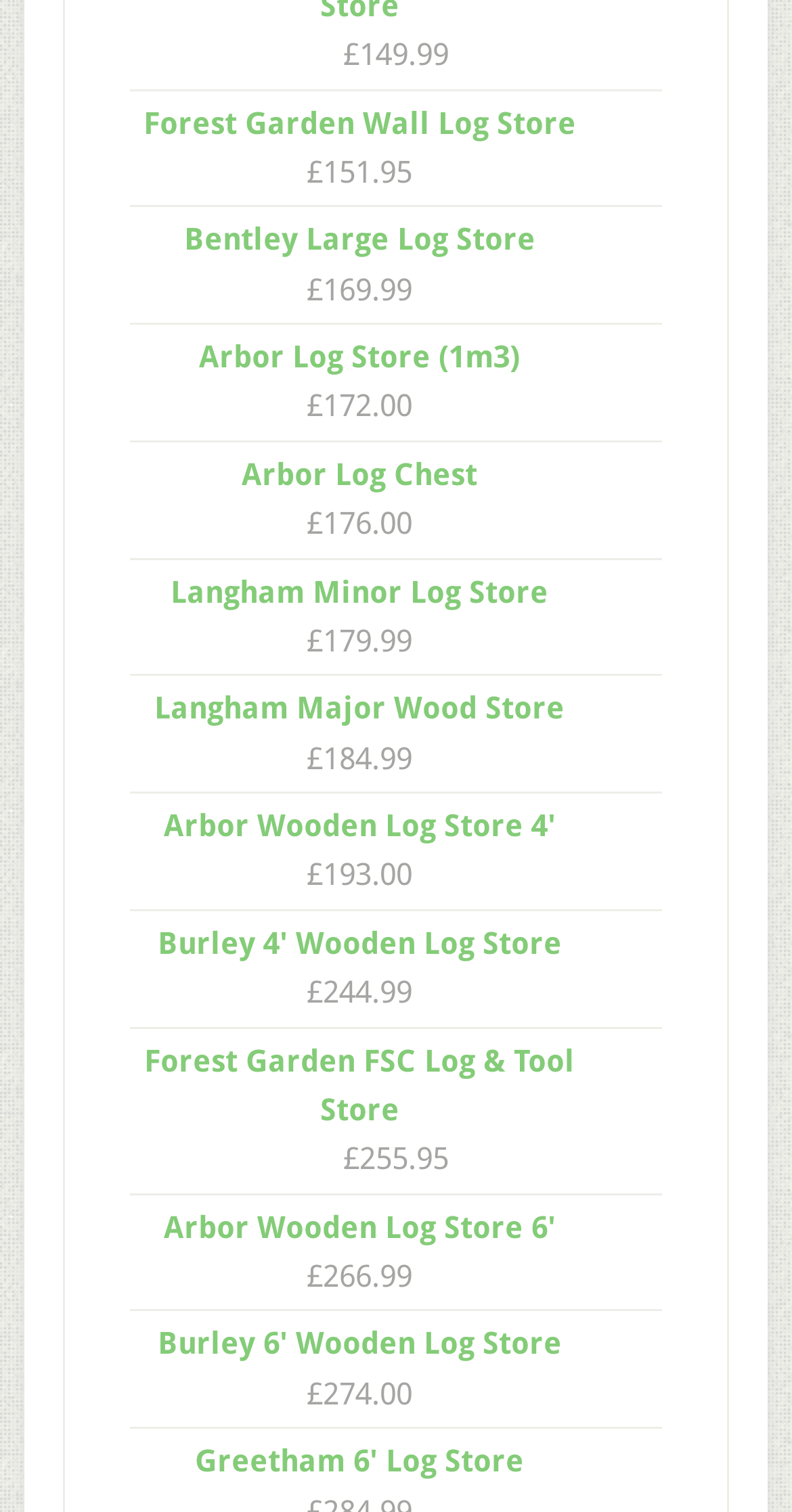Please specify the bounding box coordinates of the clickable region necessary for completing the following instruction: "Click on the Log Store Forest Garden Wall Log Store link". The coordinates must consist of four float numbers between 0 and 1, i.e., [left, top, right, bottom].

[0.165, 0.065, 0.835, 0.098]